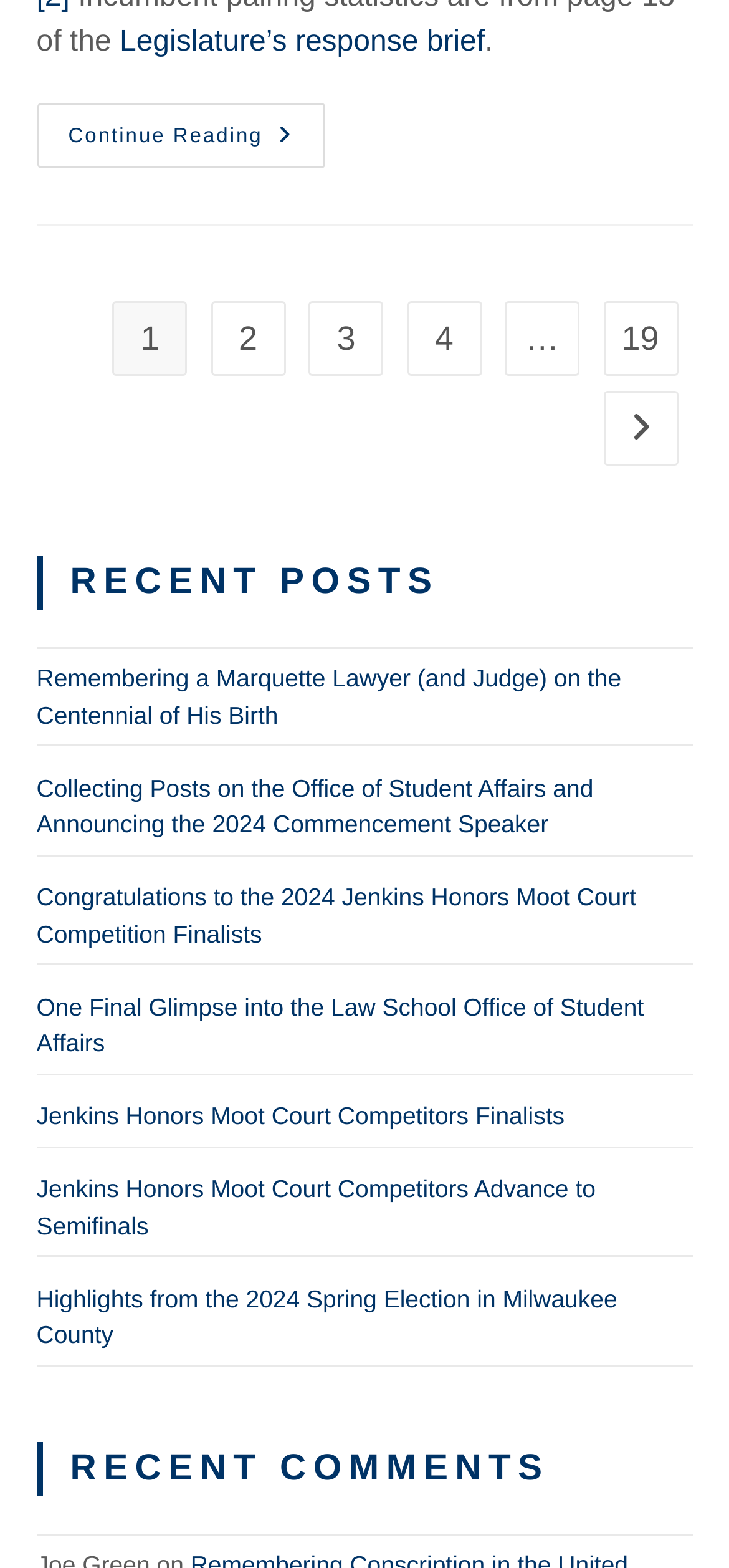Analyze the image and answer the question with as much detail as possible: 
How many pagination links are there?

I counted the pagination links, including '1', '2', '3', '4', and '…', and found 5 pagination links in total.